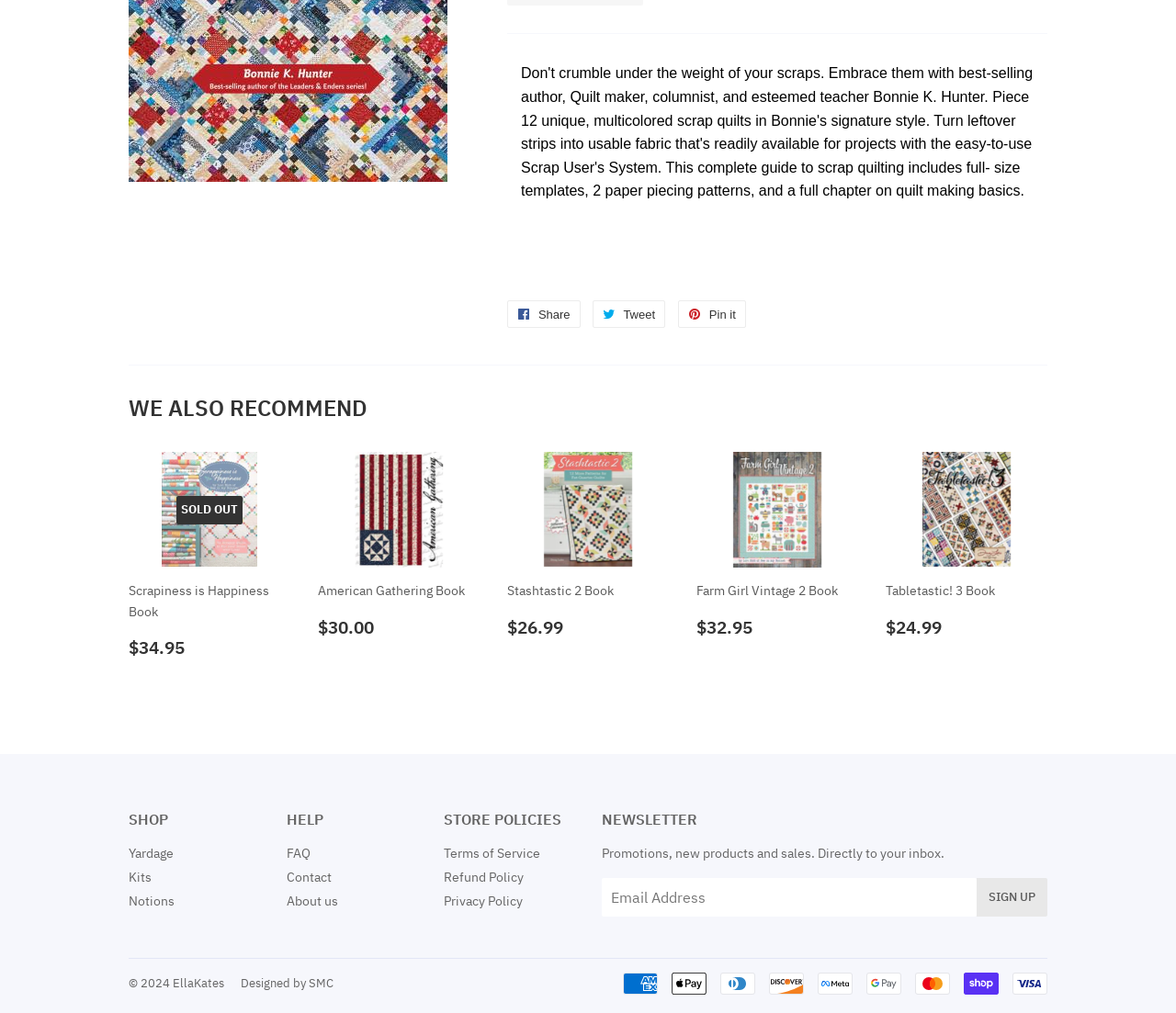Identify the coordinates of the bounding box for the element described below: "Share Share on Facebook". Return the coordinates as four float numbers between 0 and 1: [left, top, right, bottom].

[0.431, 0.297, 0.493, 0.324]